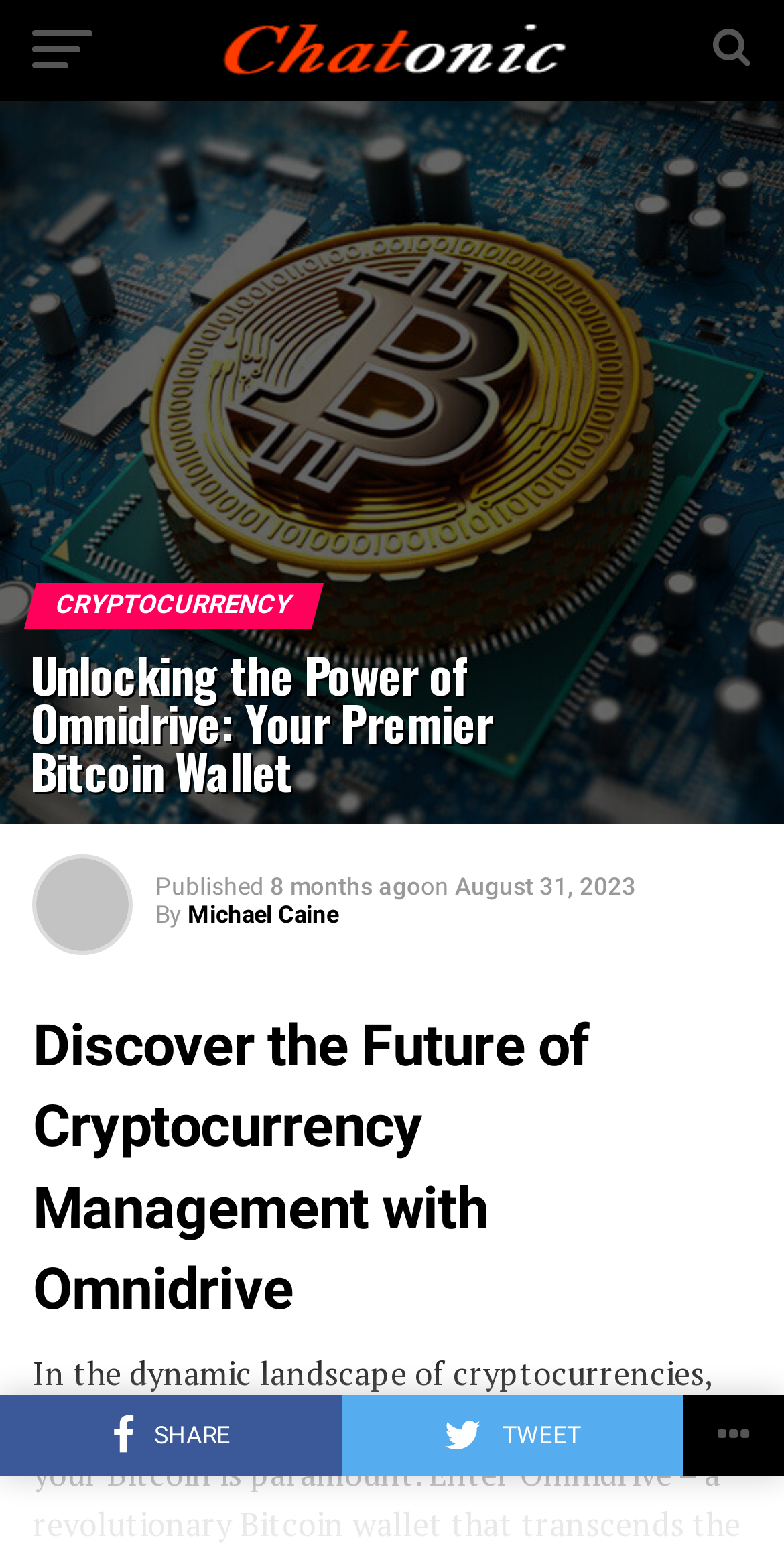Given the content of the image, can you provide a detailed answer to the question?
When was the article published?

I found a time element with the text 'August 31, 2023' which is preceded by a 'Published' text, indicating that the article was published on August 31, 2023.